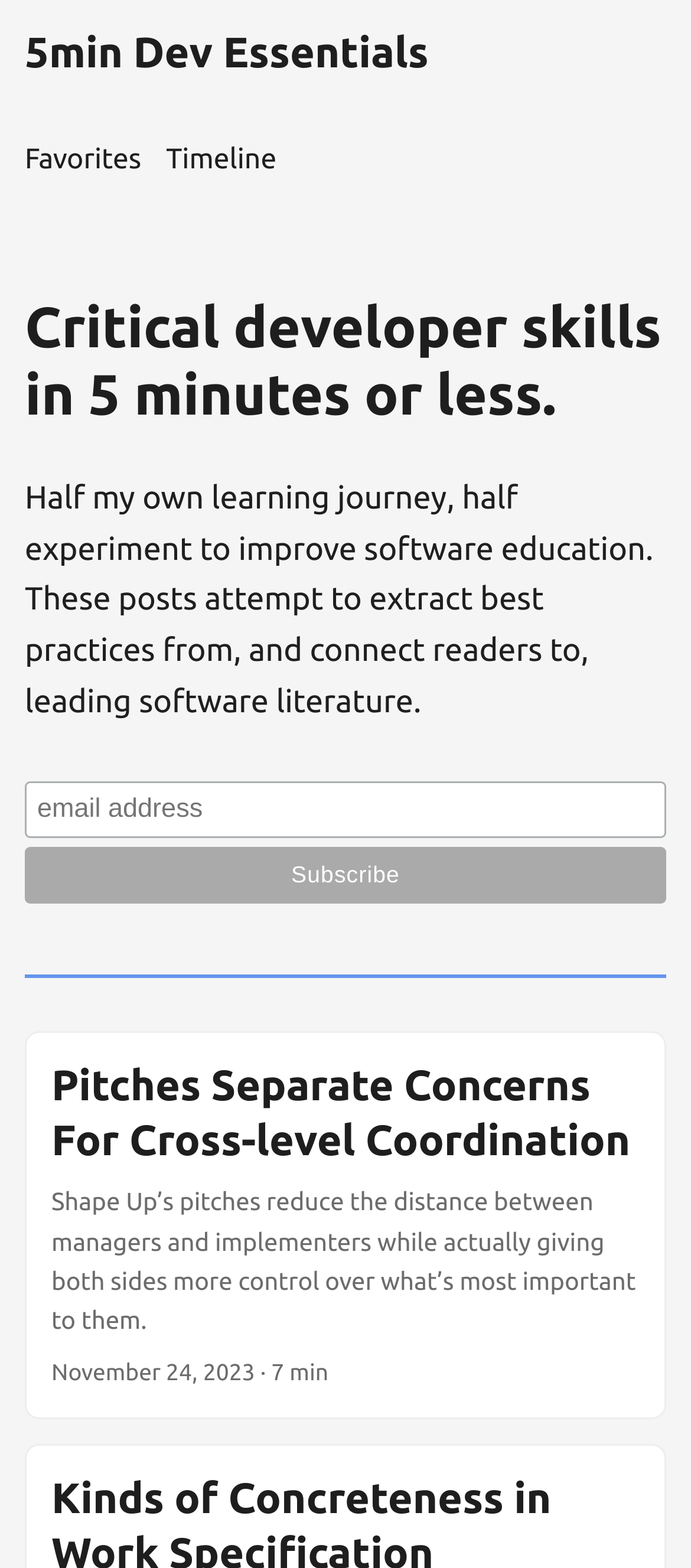Locate the bounding box coordinates for the element described below: "name="EMAIL" placeholder="email address"". The coordinates must be four float values between 0 and 1, formatted as [left, top, right, bottom].

[0.036, 0.498, 0.964, 0.534]